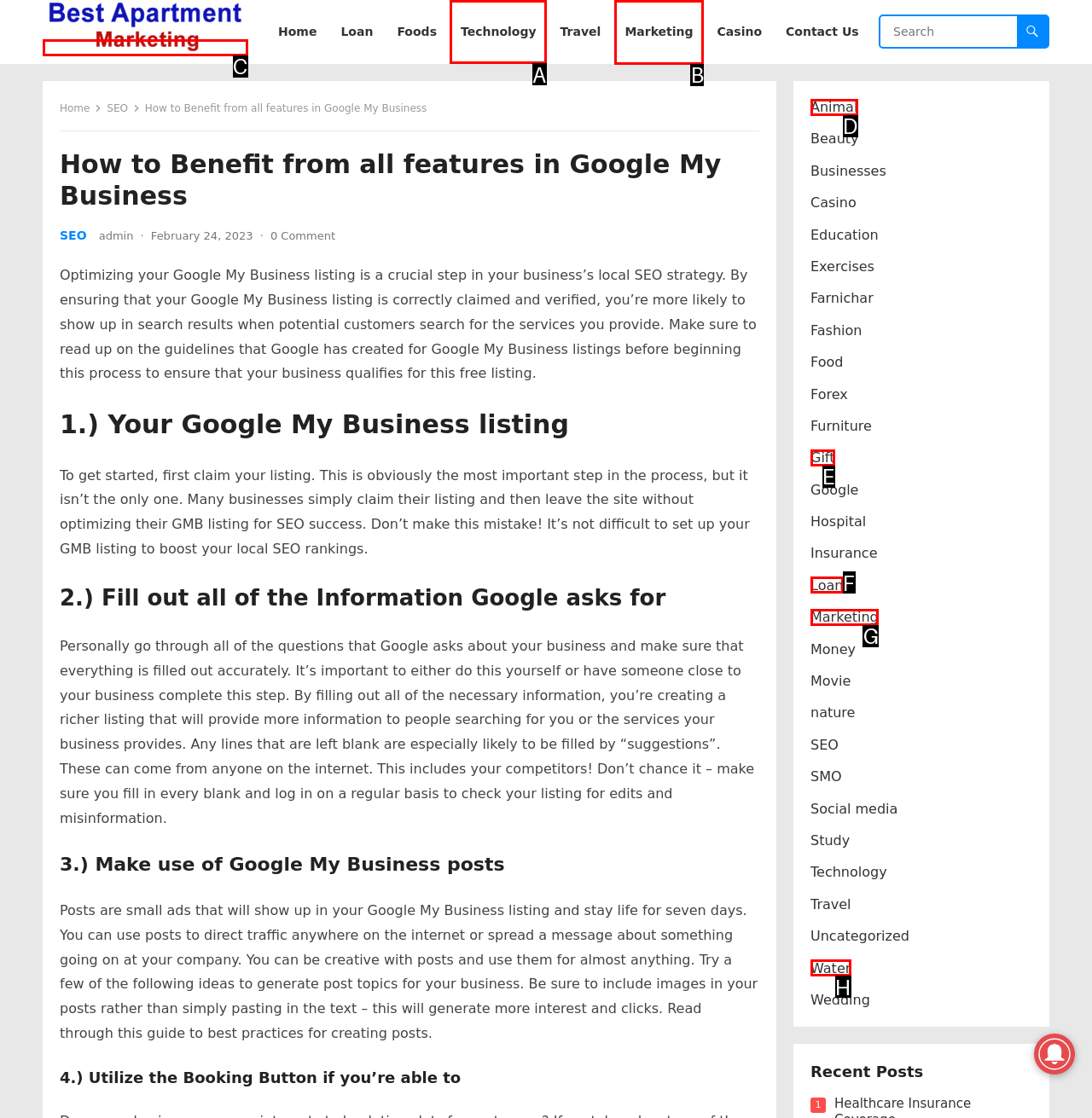Tell me which letter corresponds to the UI element that should be clicked to fulfill this instruction: Explore the 'Technology' category
Answer using the letter of the chosen option directly.

A